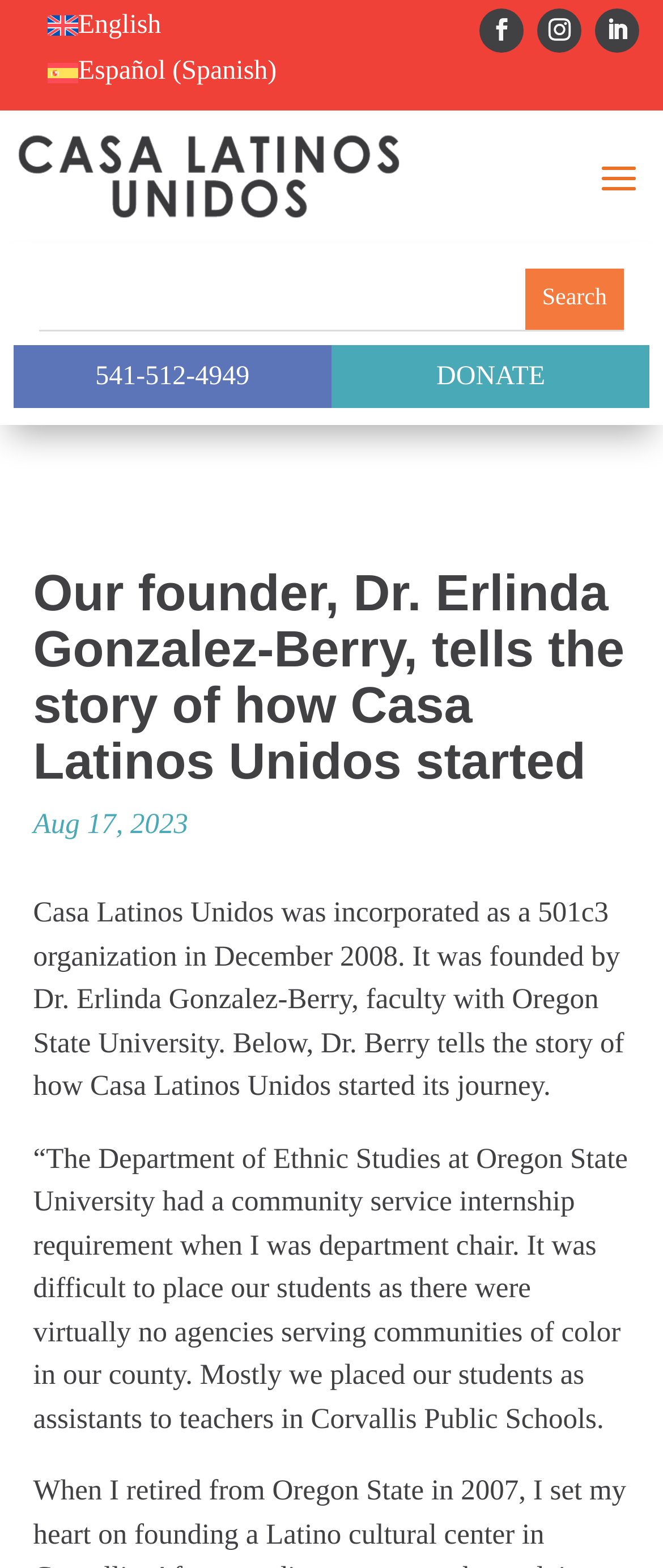What is the date of the latest update?
Answer the question with a single word or phrase derived from the image.

Aug 17, 2023